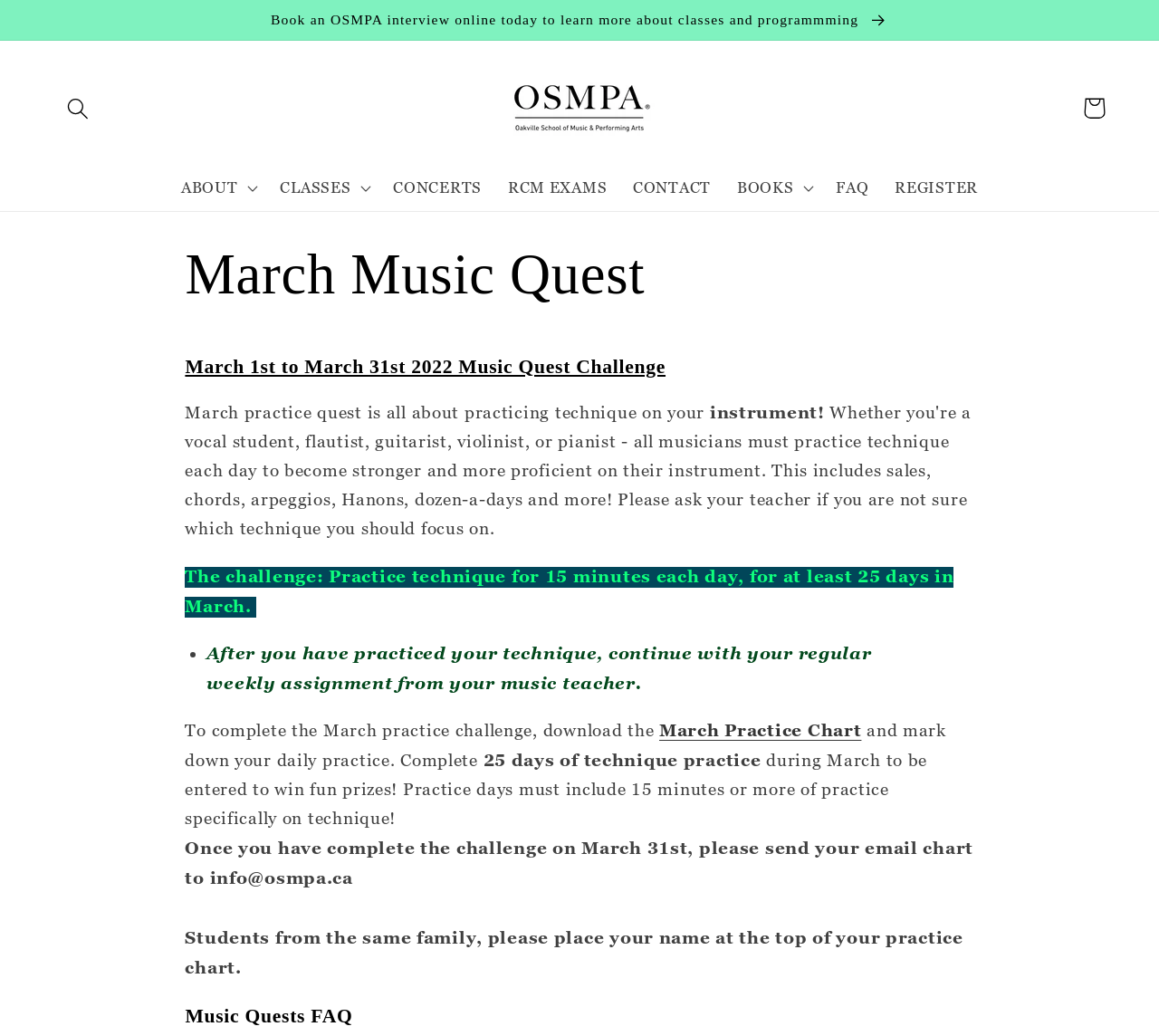Determine the heading of the webpage and extract its text content.

March Music Quest